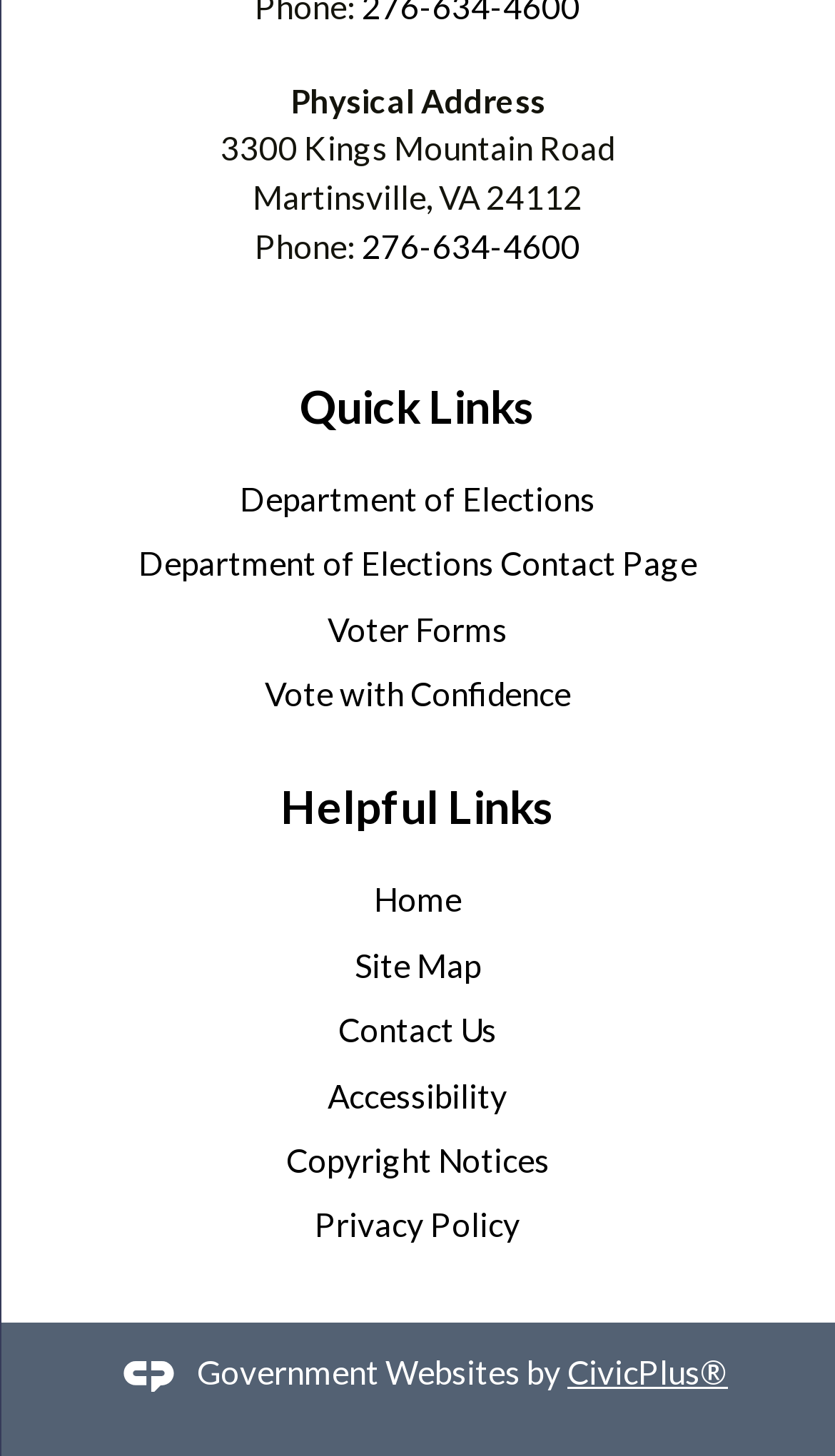What is the physical address of the location?
Please use the image to provide a one-word or short phrase answer.

3300 Kings Mountain Road